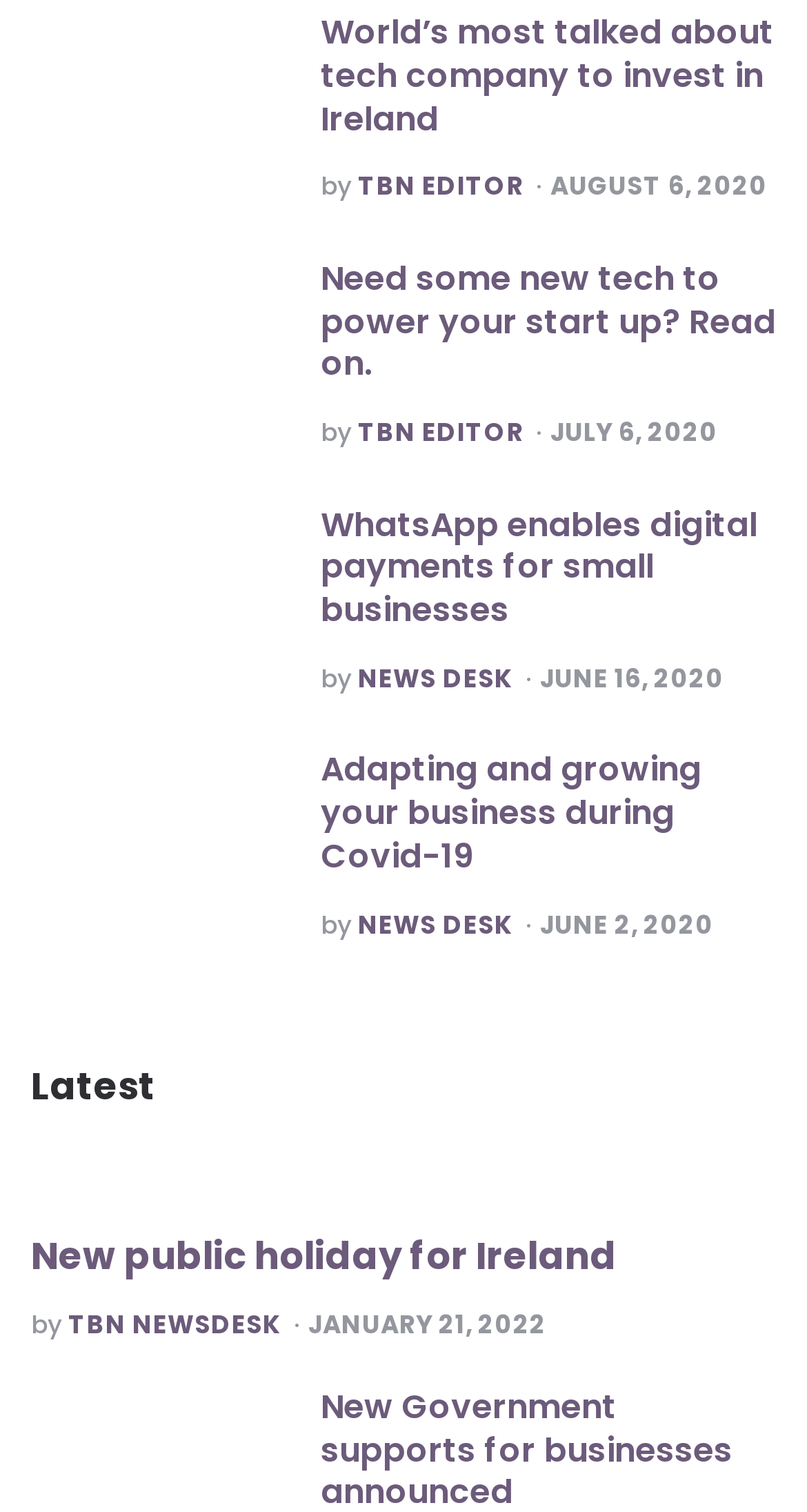Bounding box coordinates are given in the format (top-left x, top-left y, bottom-right x, bottom-right y). All values should be floating point numbers between 0 and 1. Provide the bounding box coordinate for the UI element described as: Web Development 10

None